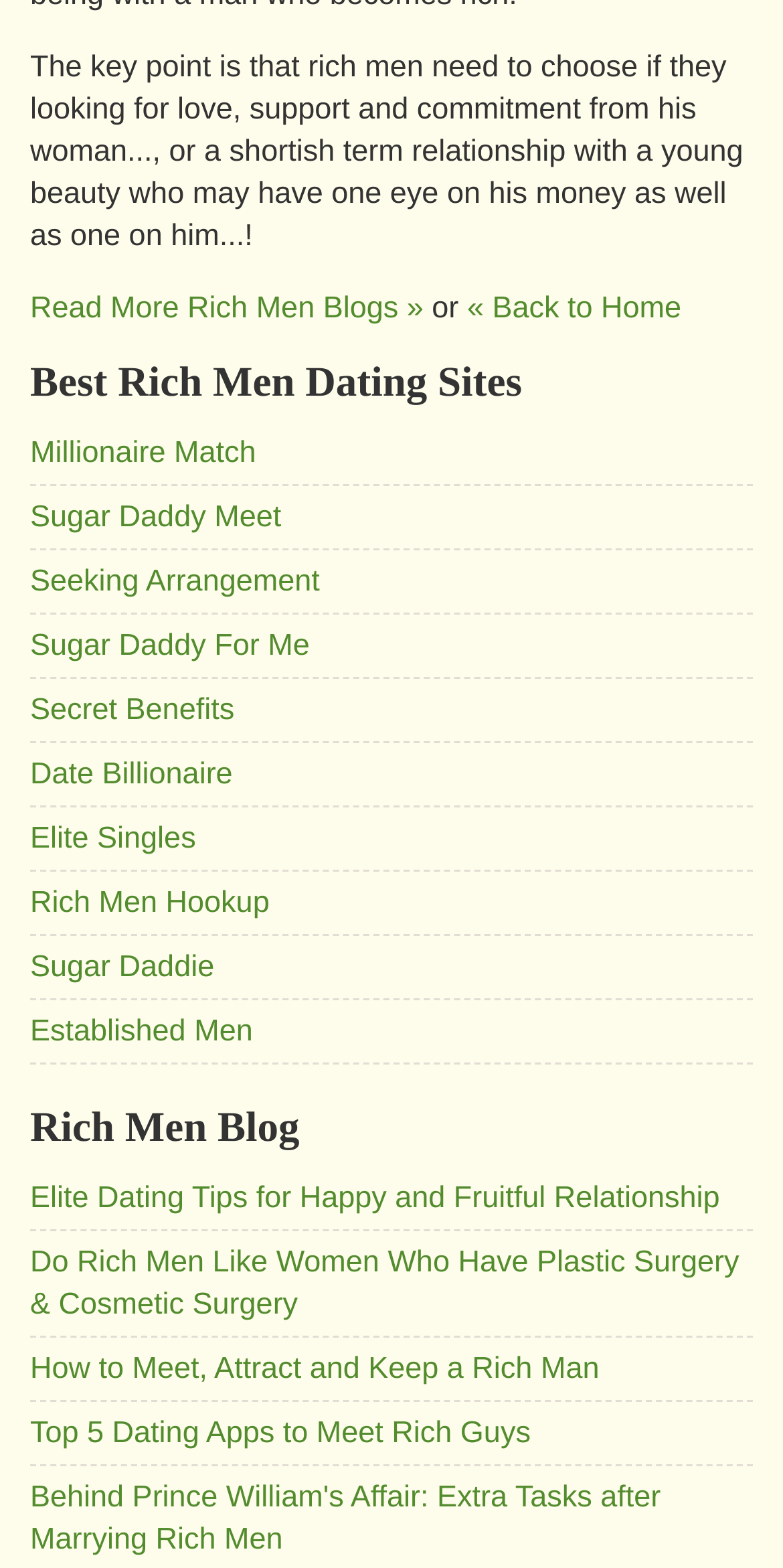Please find the bounding box coordinates of the element that needs to be clicked to perform the following instruction: "Go back to home". The bounding box coordinates should be four float numbers between 0 and 1, represented as [left, top, right, bottom].

[0.596, 0.185, 0.87, 0.207]